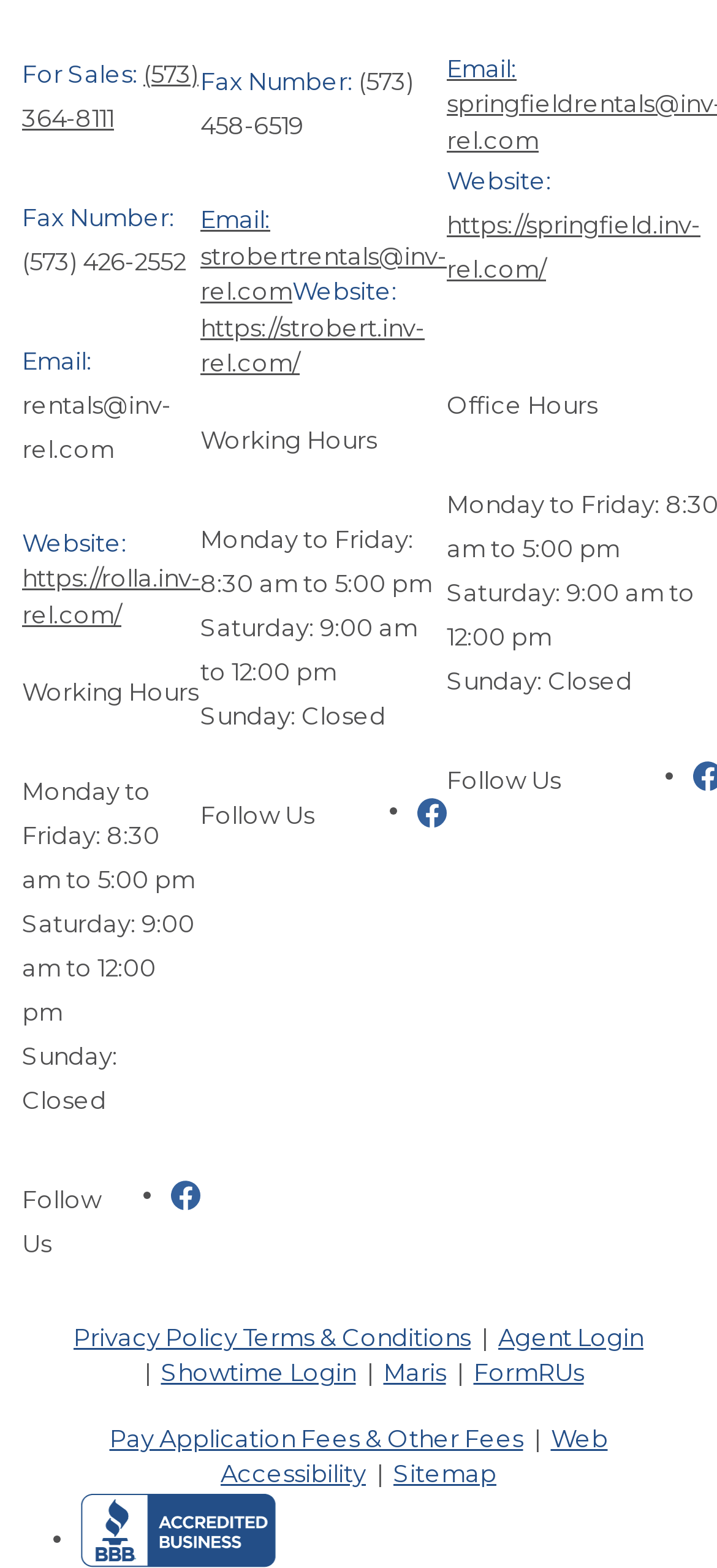Extract the bounding box for the UI element that matches this description: "Email: strobertrentals@inv-rel.com".

[0.279, 0.13, 0.623, 0.195]